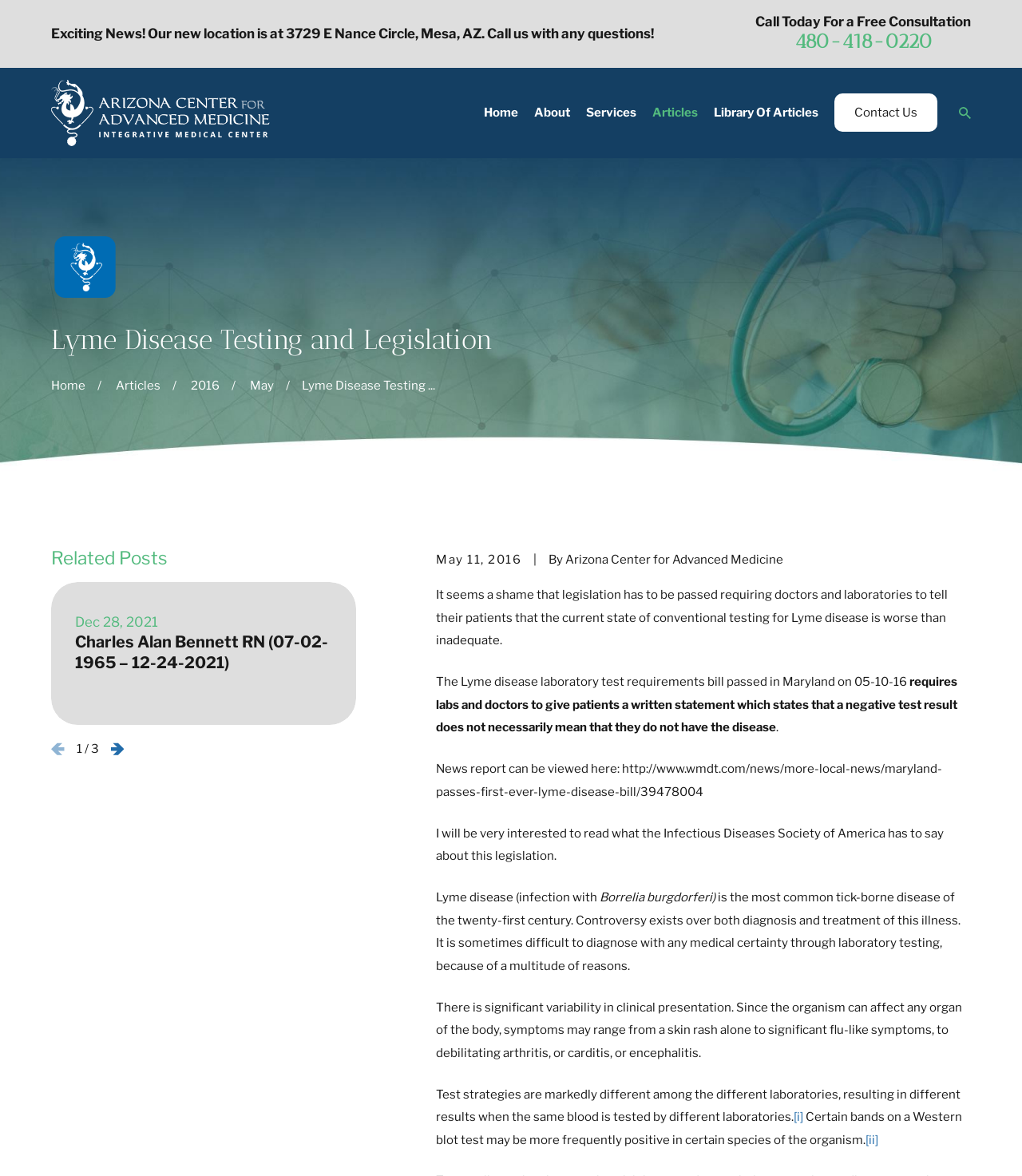Please identify the bounding box coordinates of the clickable area that will fulfill the following instruction: "View the contact us page". The coordinates should be in the format of four float numbers between 0 and 1, i.e., [left, top, right, bottom].

[0.816, 0.079, 0.917, 0.112]